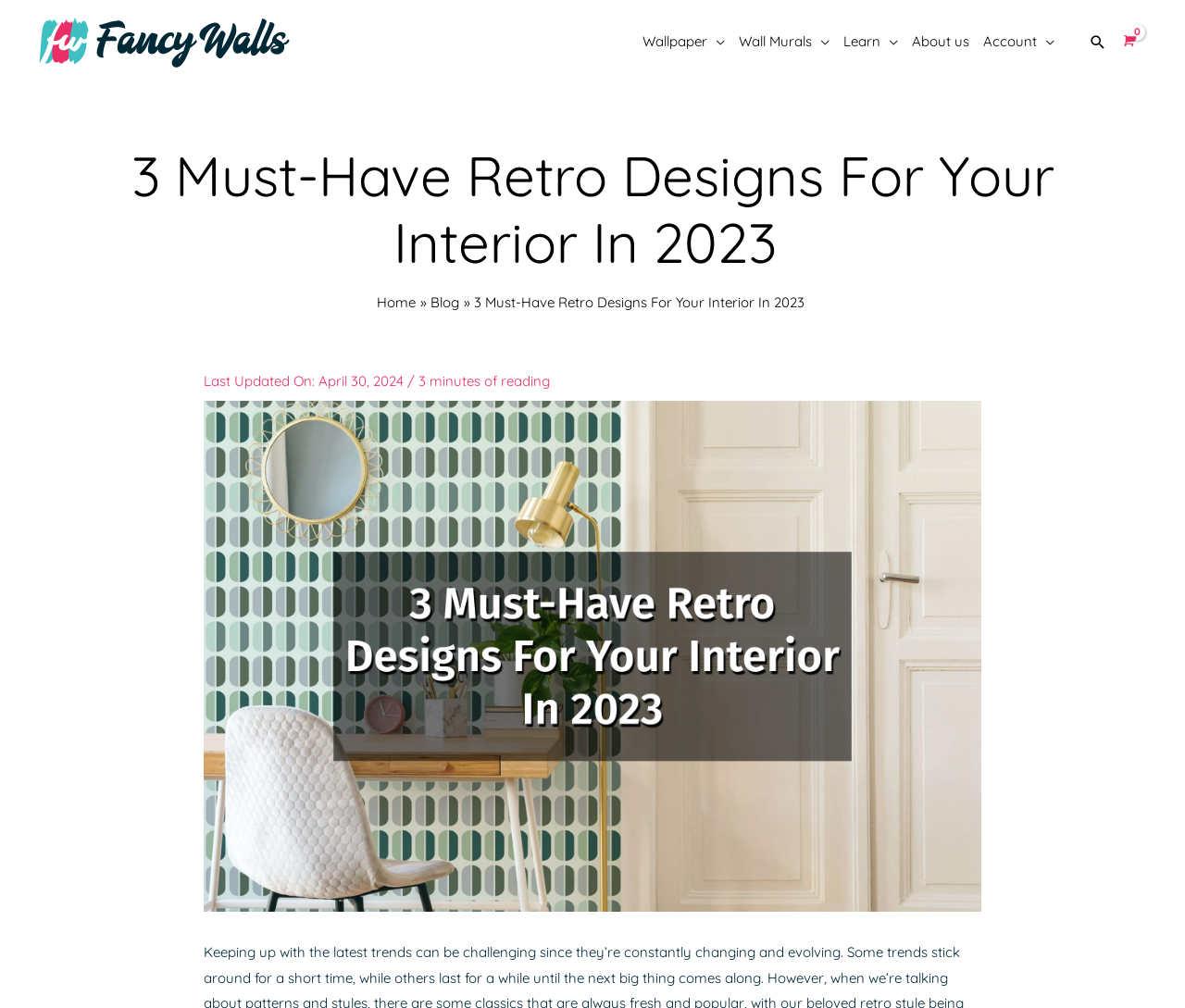Use the details in the image to answer the question thoroughly: 
How long does it take to read the article?

I found this information by looking at the StaticText '3 minutes of reading' which is located near the 'Last Updated On' text. This suggests that the article can be read in 3 minutes.